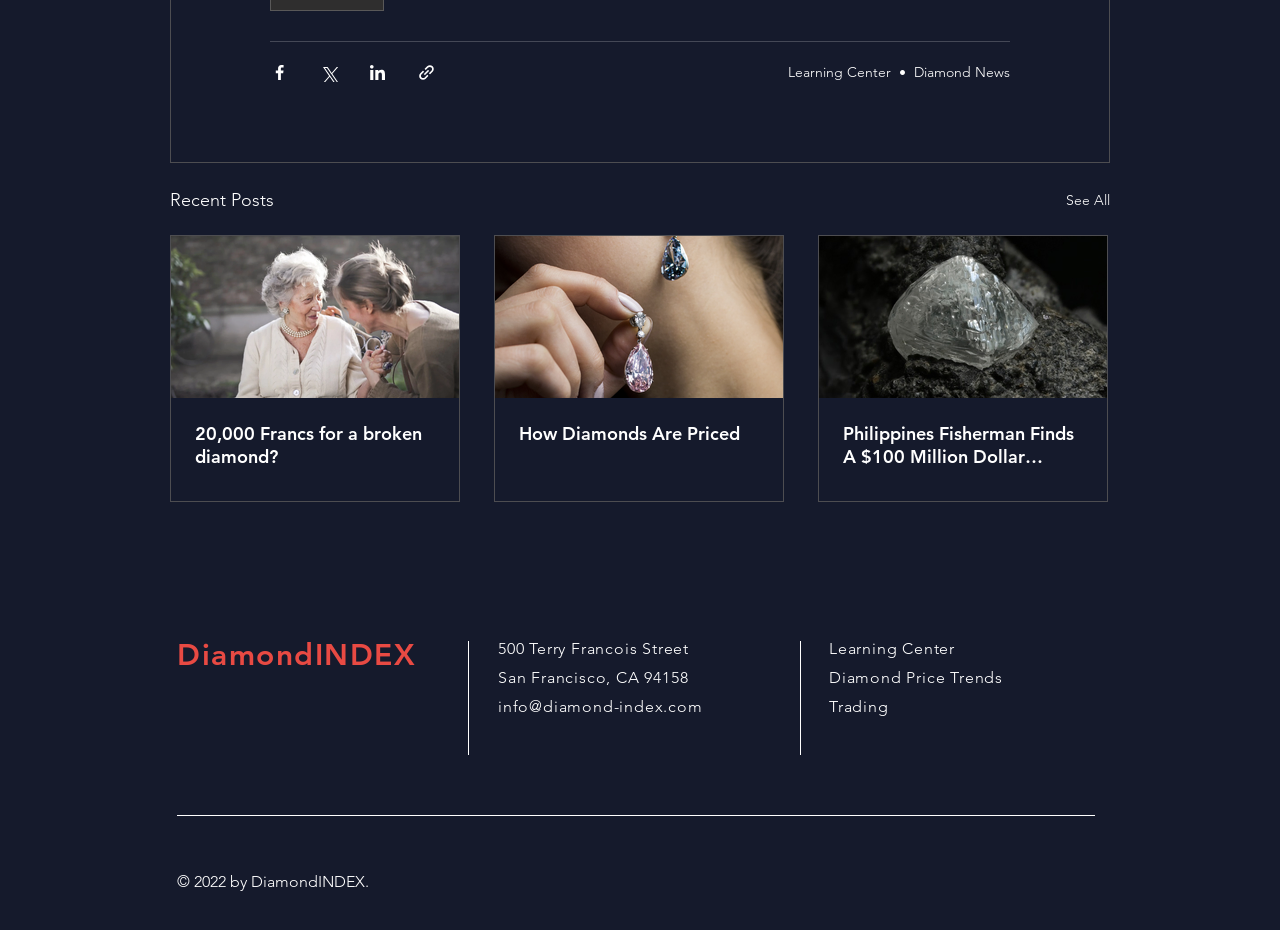Please identify the bounding box coordinates of the area that needs to be clicked to follow this instruction: "Explore Diamond News".

[0.714, 0.068, 0.789, 0.087]